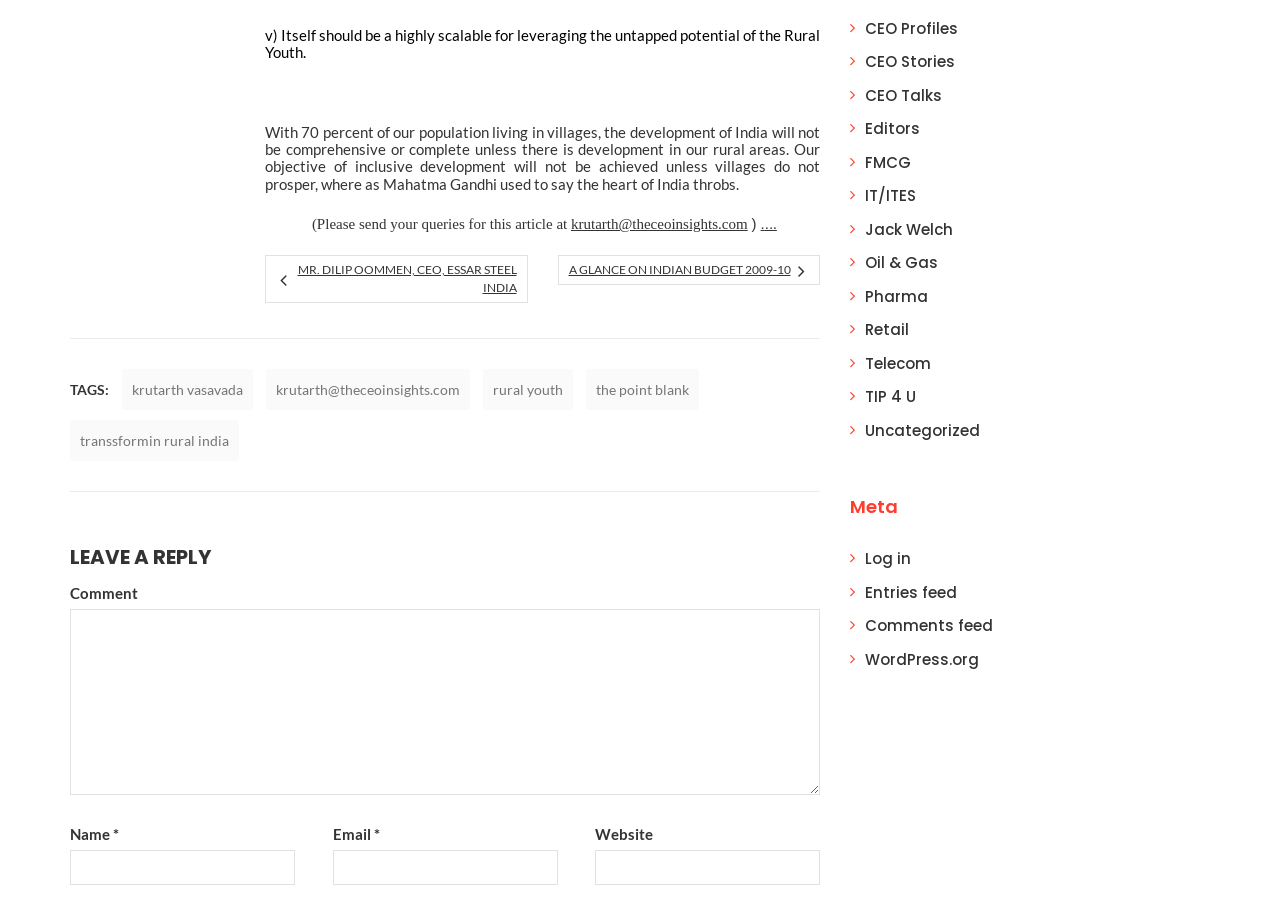What is the email address to send queries for the article?
Examine the screenshot and reply with a single word or phrase.

krutarth@theceoinsights.com